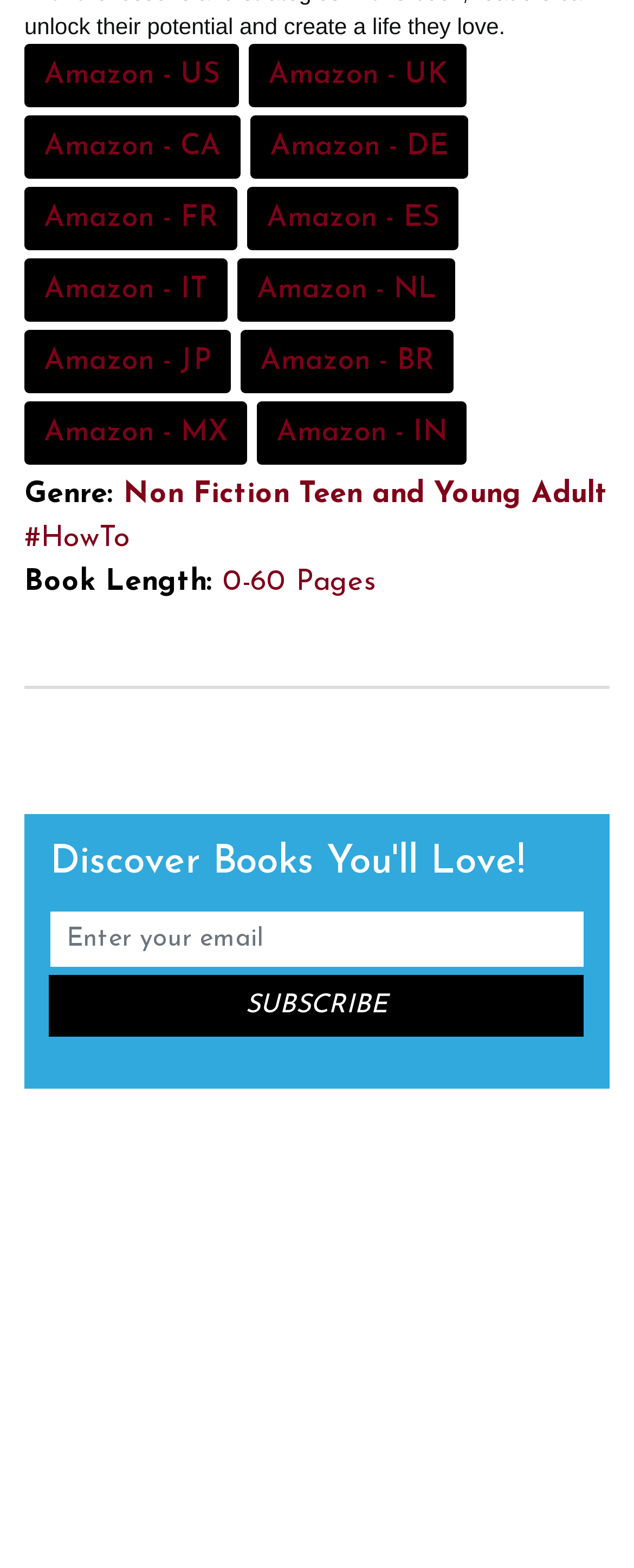Identify the bounding box coordinates of the region I need to click to complete this instruction: "Subscribe to the newsletter".

[0.077, 0.622, 0.921, 0.661]